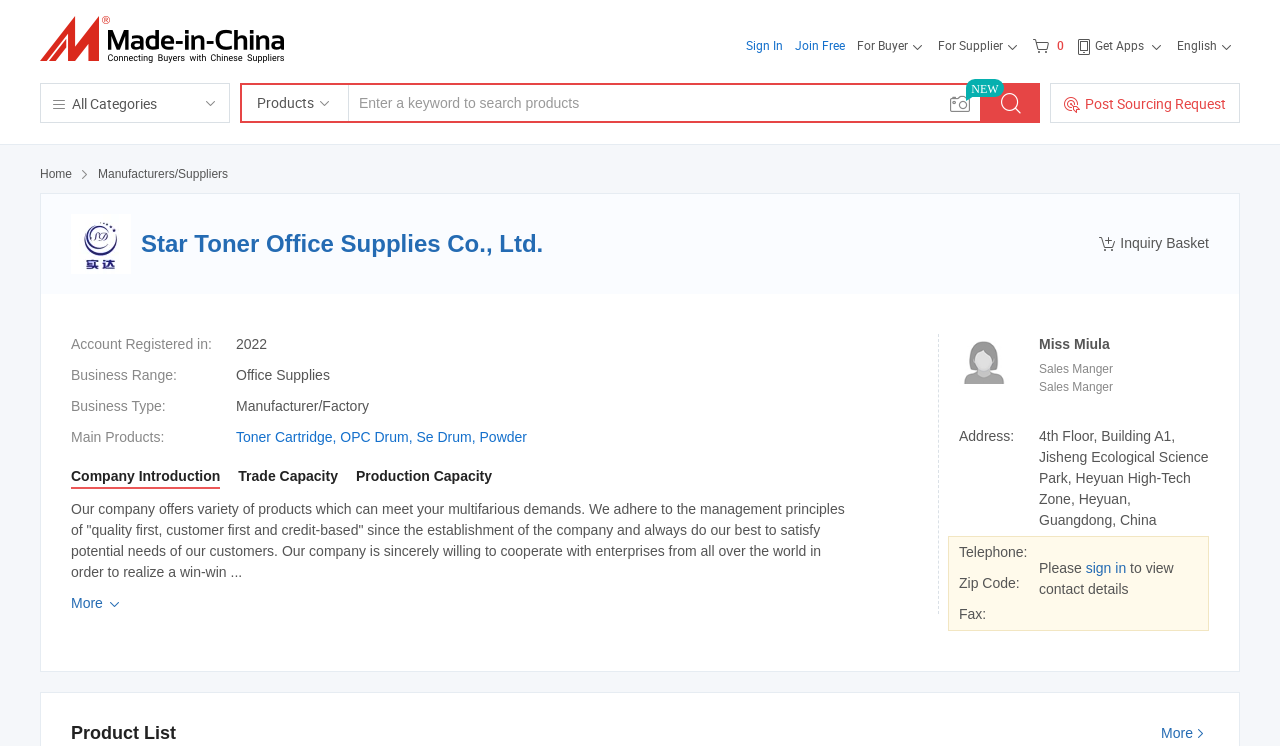What is the year the company was registered?
Please provide a single word or phrase based on the screenshot.

2022